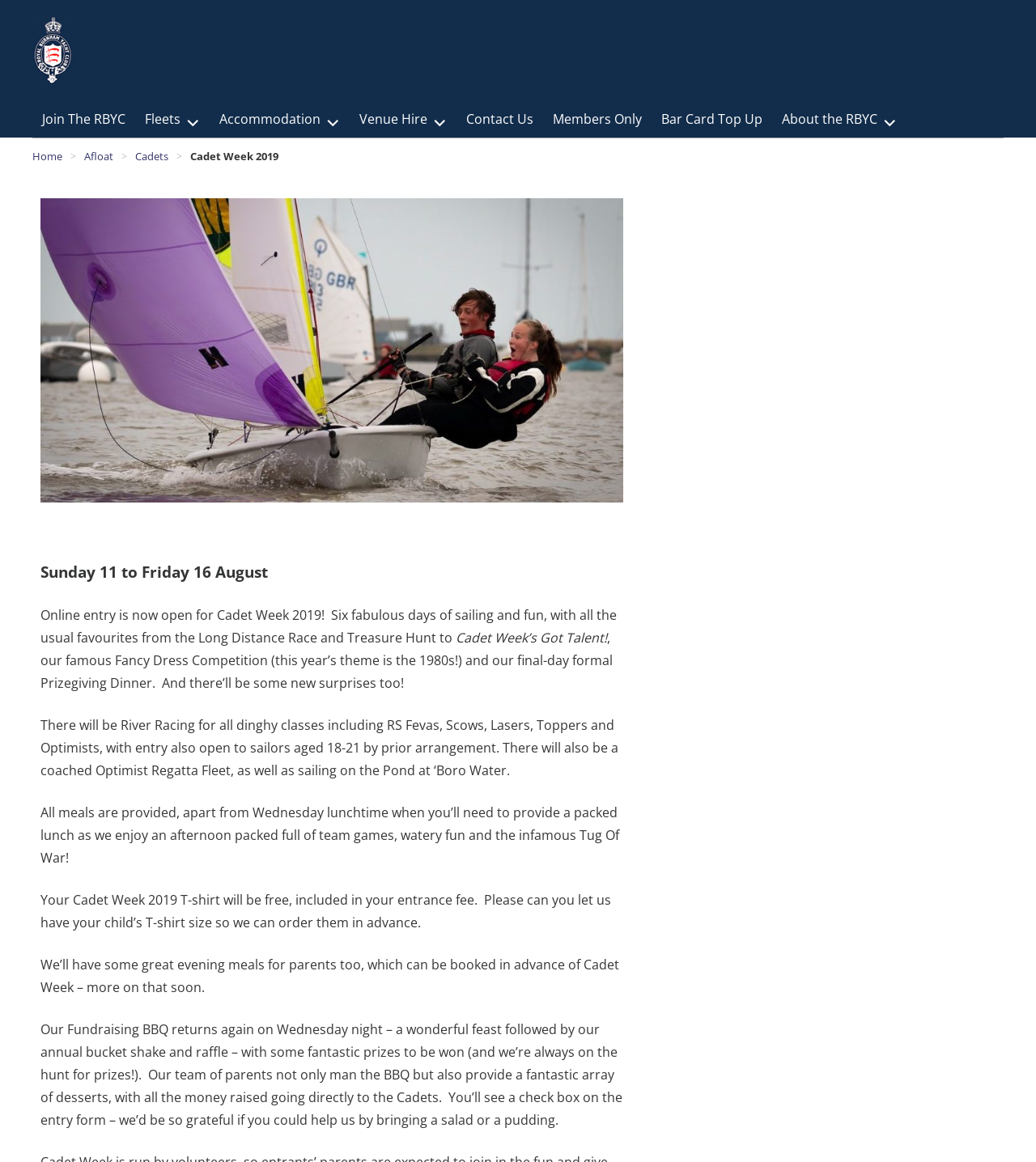Identify the bounding box coordinates of the area that should be clicked in order to complete the given instruction: "Go to Home". The bounding box coordinates should be four float numbers between 0 and 1, i.e., [left, top, right, bottom].

[0.031, 0.128, 0.06, 0.141]